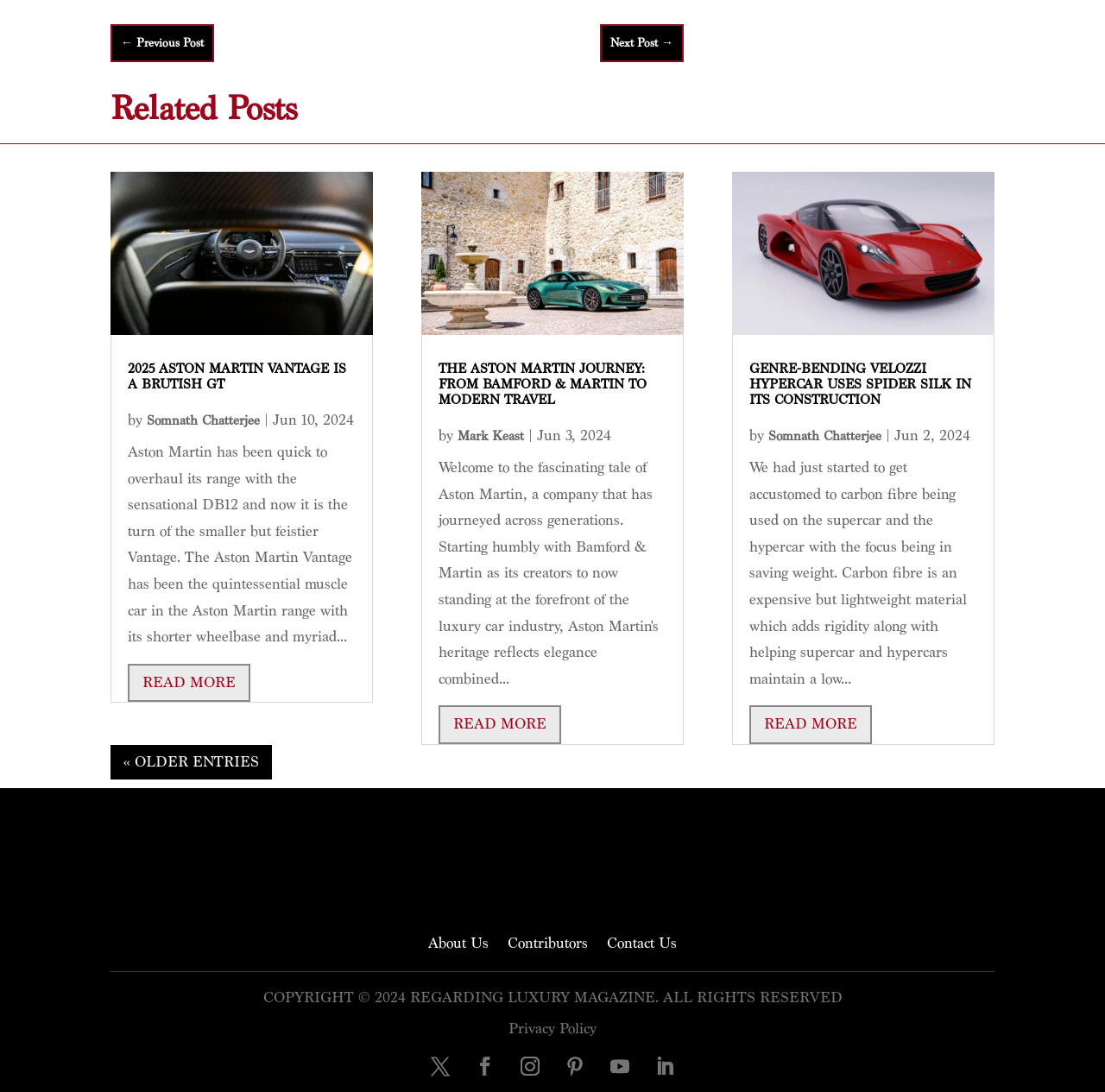Who is the author of the second related post?
Answer the question with a single word or phrase, referring to the image.

Mark Keast